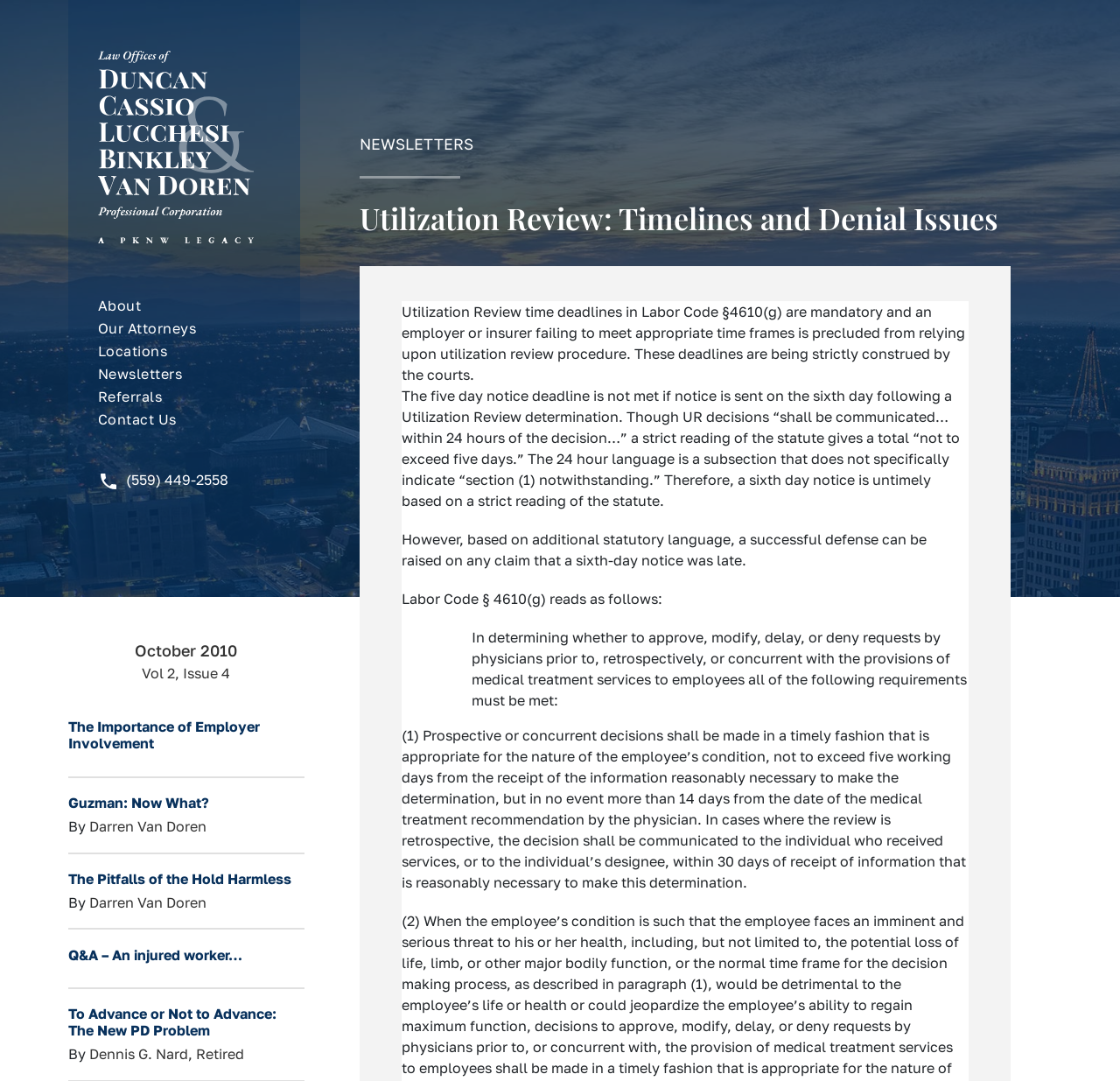Provide a brief response using a word or short phrase to this question:
How many articles are there in the newsletter?

5